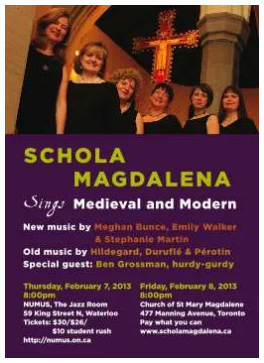Explain the contents of the image with as much detail as possible.

The image features a vibrant concert poster for "Schola Magdalena Sings Medieval and Modern," showcasing the ensemble in an engaging and artistic manner. The poster highlights the group's performance dates and venues: 

- **First Performance**: Thursday, February 7, 2013, at 8:00 PM at NUMUS, The Jazz Room, located at 59 King Street N, Waterloo.
- **Second Performance**: Friday, February 8, 2013, at 8:00 PM at the Church of St. Mary Magdalene, situated at 477 Manning Avenue, Toronto.

The poster also emphasizes the new music to be performed, featuring compositions by Meghan Bunce, Emily Walker, and Stephanie Martin, alongside historical works by renowned composers Hildegard, Dufay, and Péron. It notes the special guest, Ben Grossman, playing the hurdy-gurdy, which adds a unique flavor to the event.

With a stylish design, the poster employs a color palette of purple and gold, and showcases the ensemble's members posing with a striking background, evoking a sense of medieval charm blended with modern artistry. The ticket prices are listed as $30 and $26 for students, along with a URL for further information.